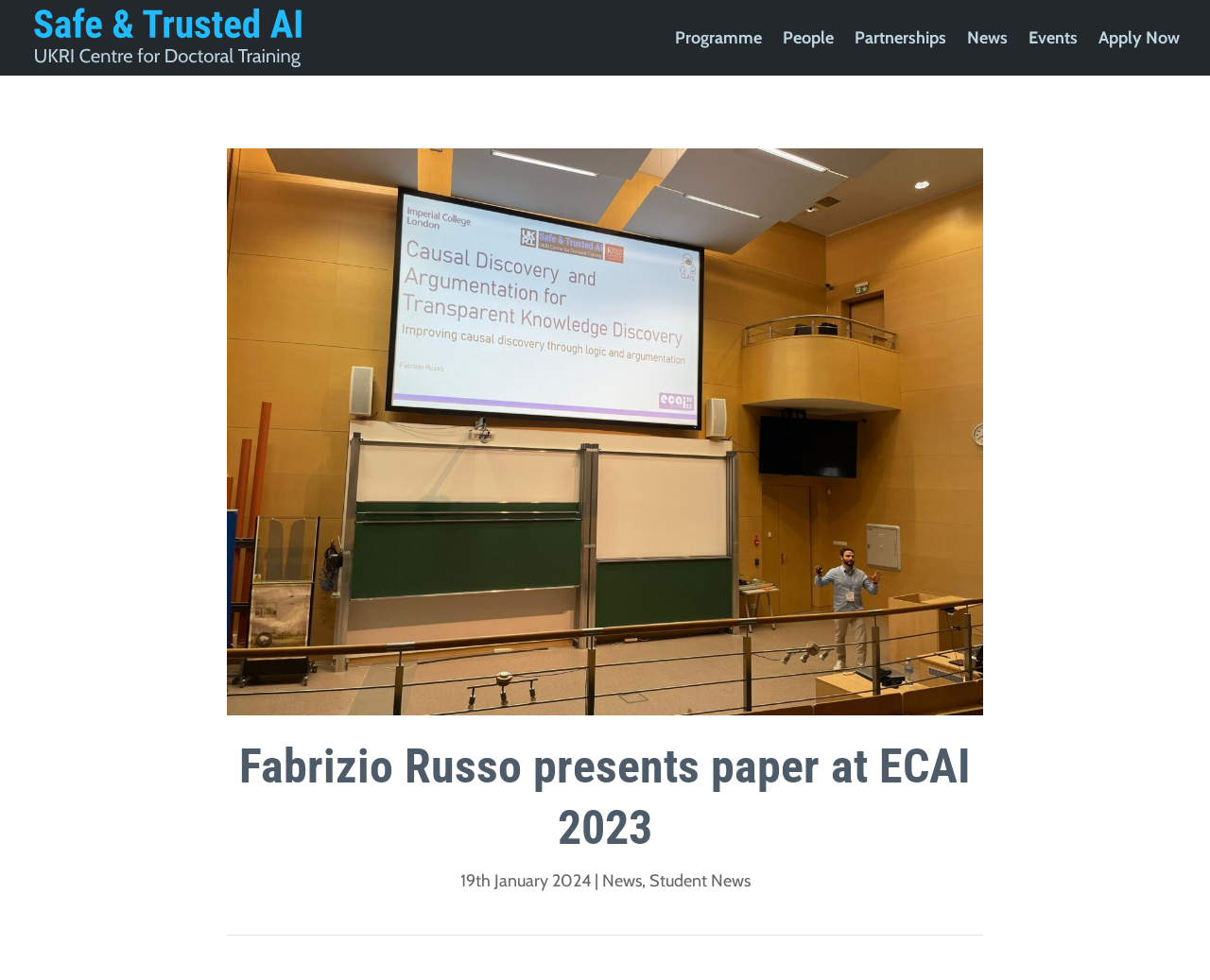Find the bounding box coordinates of the element to click in order to complete this instruction: "browse Student News". The bounding box coordinates must be four float numbers between 0 and 1, denoted as [left, top, right, bottom].

[0.536, 0.888, 0.62, 0.909]